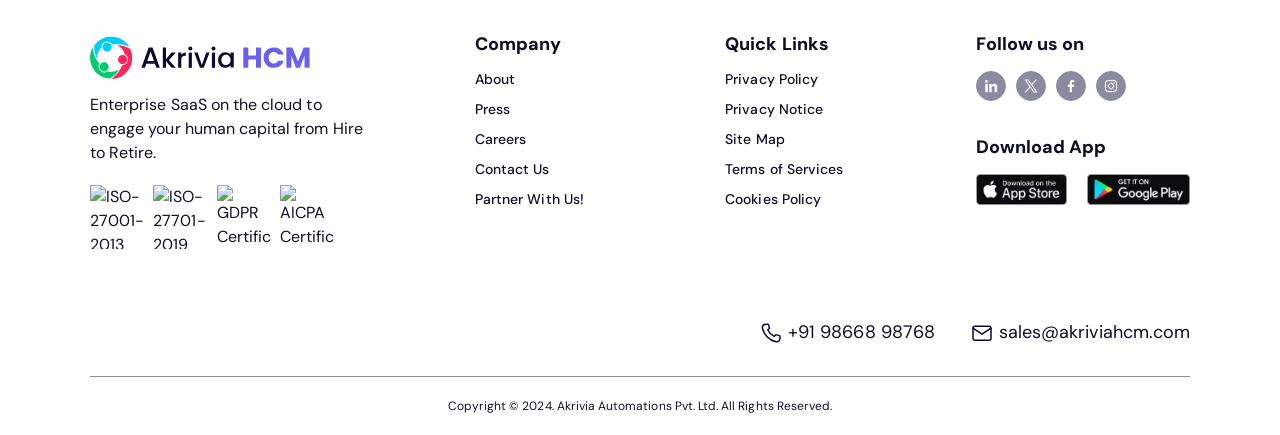Please specify the bounding box coordinates of the element that should be clicked to execute the given instruction: 'Contact us through phone number'. Ensure the coordinates are four float numbers between 0 and 1, expressed as [left, top, right, bottom].

[0.593, 0.736, 0.734, 0.791]